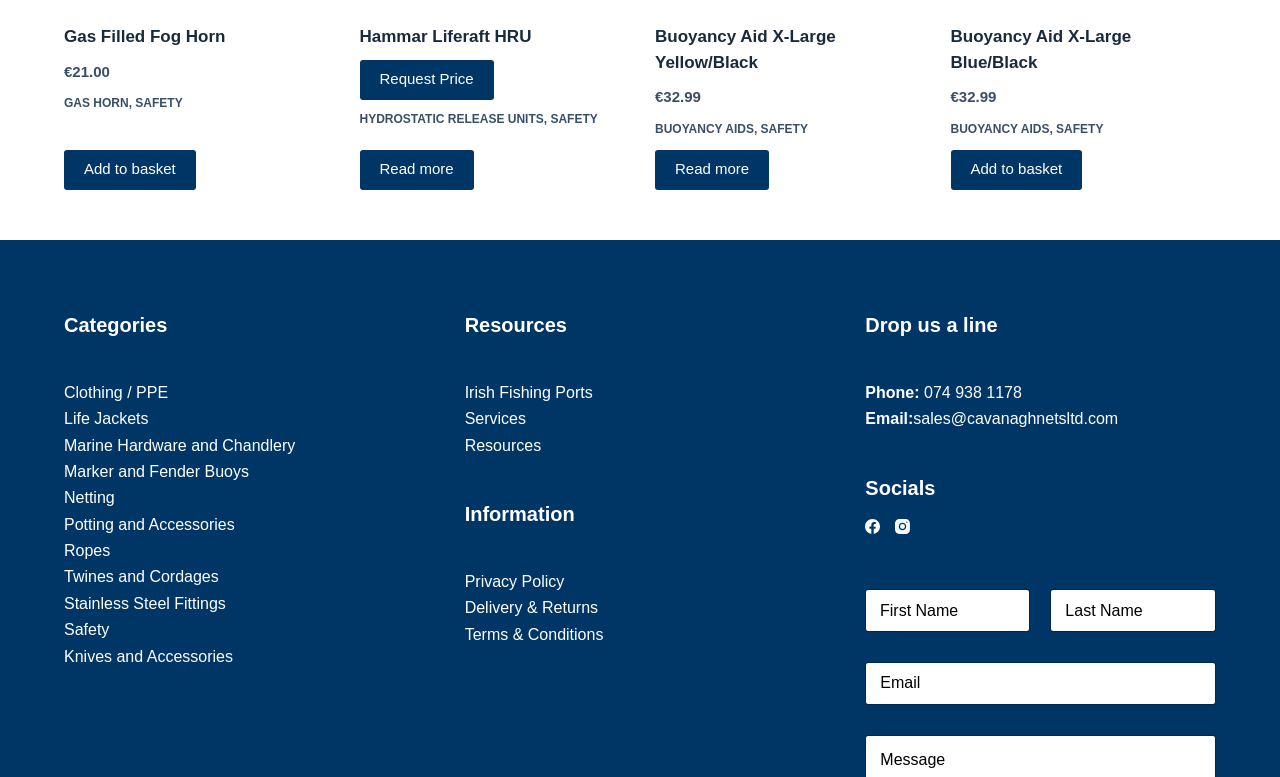Provide a brief response to the question below using a single word or phrase: 
How many input fields are there in the 'Name' group?

2